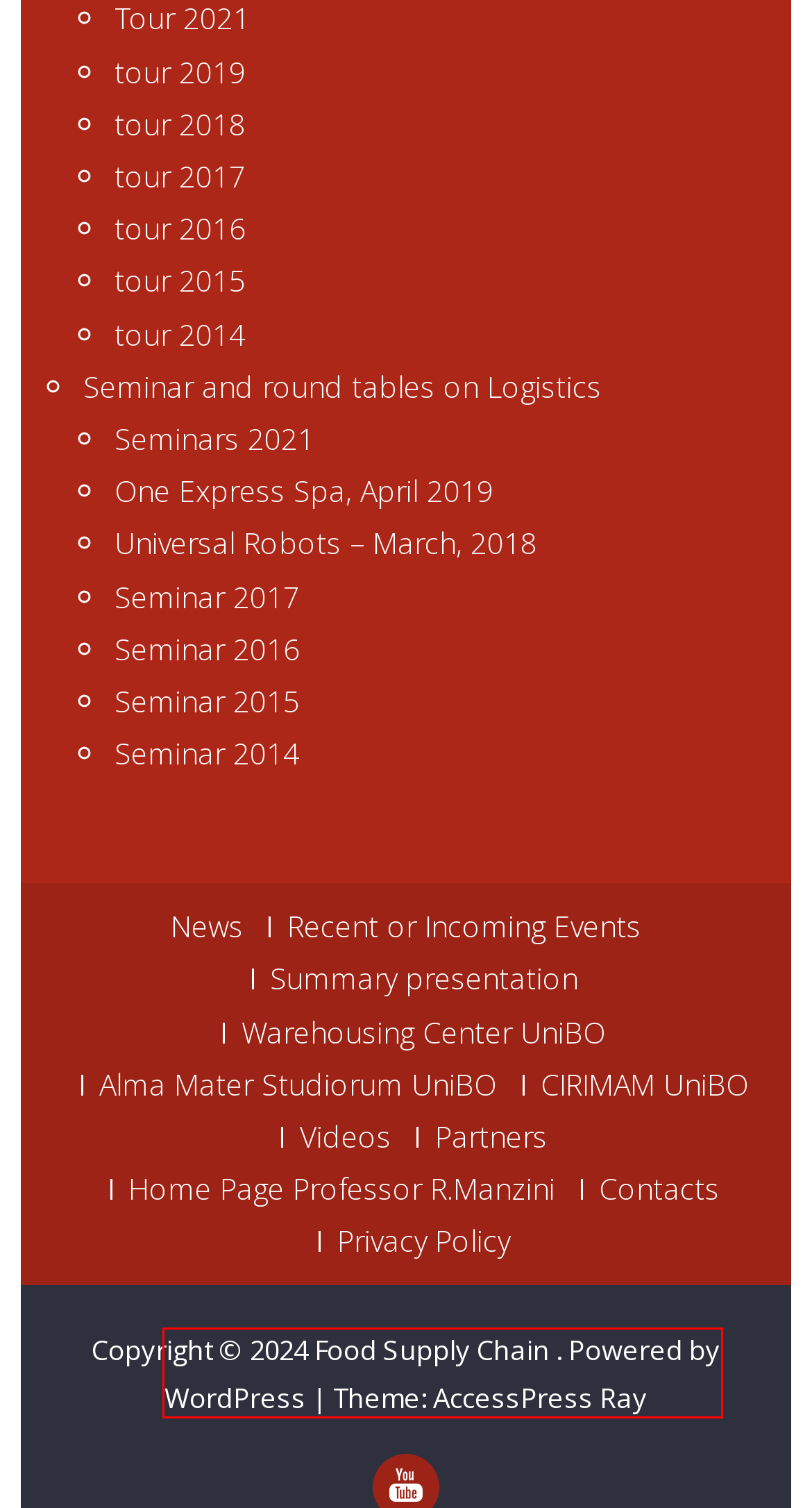You are given a screenshot depicting a webpage with a red bounding box around a UI element. Select the description that best corresponds to the new webpage after clicking the selected element. Here are the choices:
A. tour 2015 – FSC
B. Universal Robots – March, 2018 – FSC
C. Seminar 2014 – FSC
D. tour 2016 – FSC
E. Seminar 2016 – FSC
F. Blog Tool, Publishing Platform, and CMS – WordPress.org
G. tour 2019 – FSC
H. Seminar 2017 – FSC

F